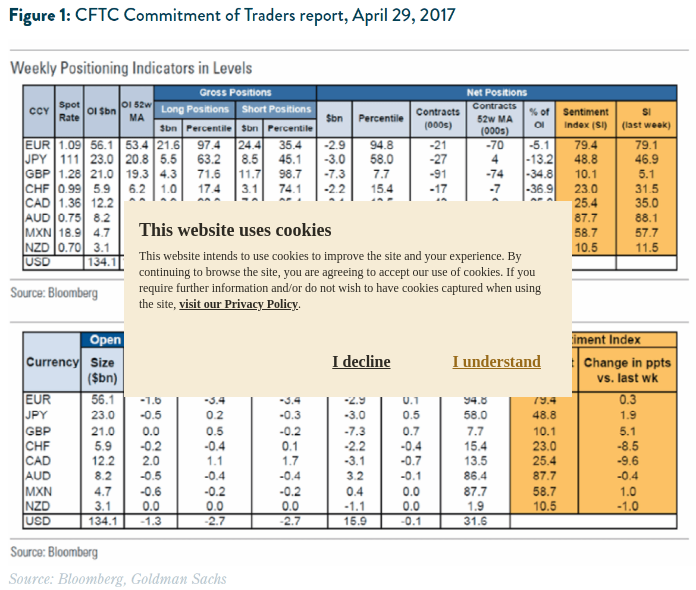What currencies are featured in the table?
Refer to the image and give a detailed answer to the query.

The table in the screenshot displays weekly positioning indicators for various currencies, including the Euro (EUR), Japanese Yen (JPY), and Canadian Dollar (CAD).